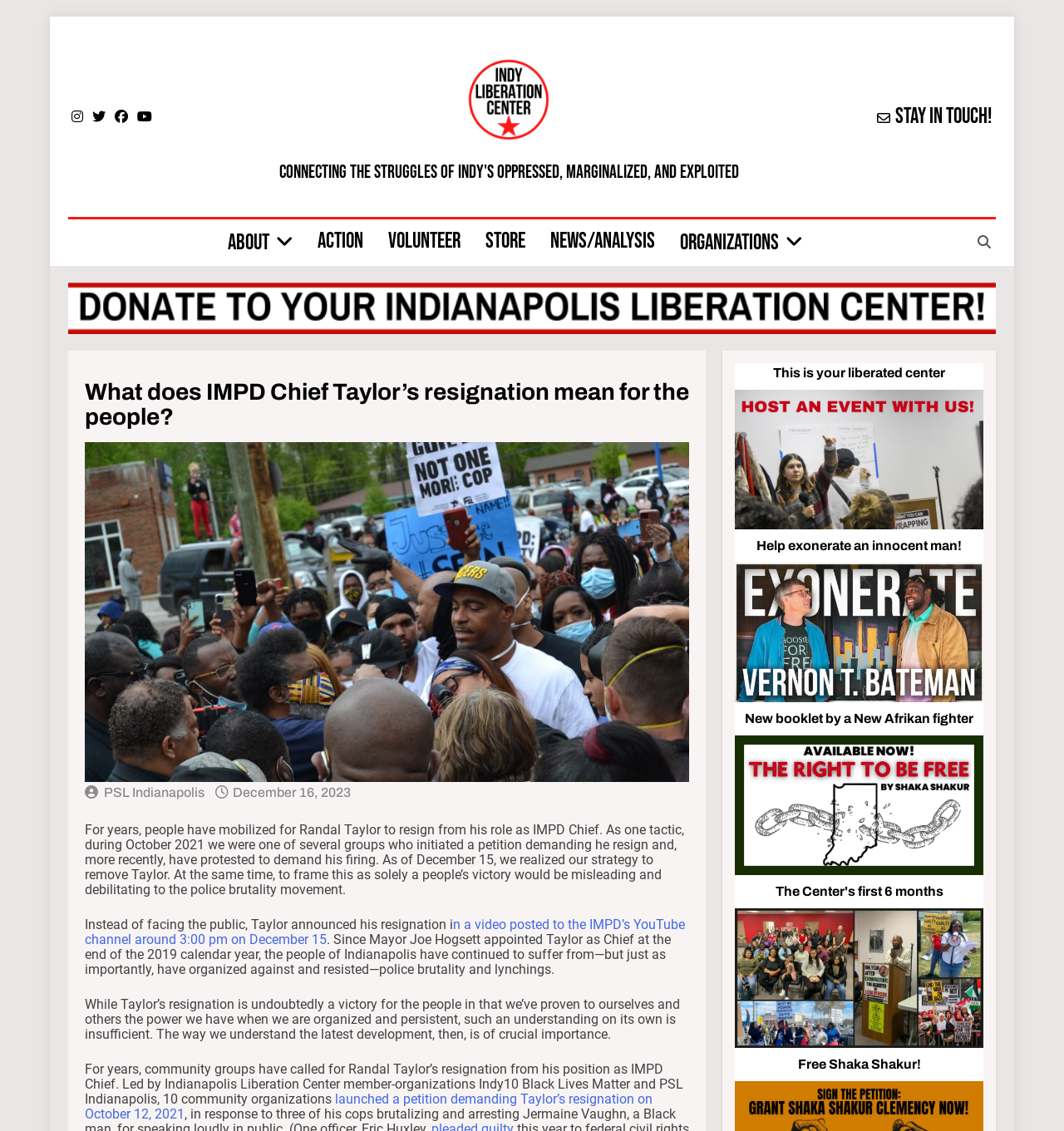Please locate the UI element described by "December 16, 2023December 24, 2023" and provide its bounding box coordinates.

[0.219, 0.694, 0.33, 0.707]